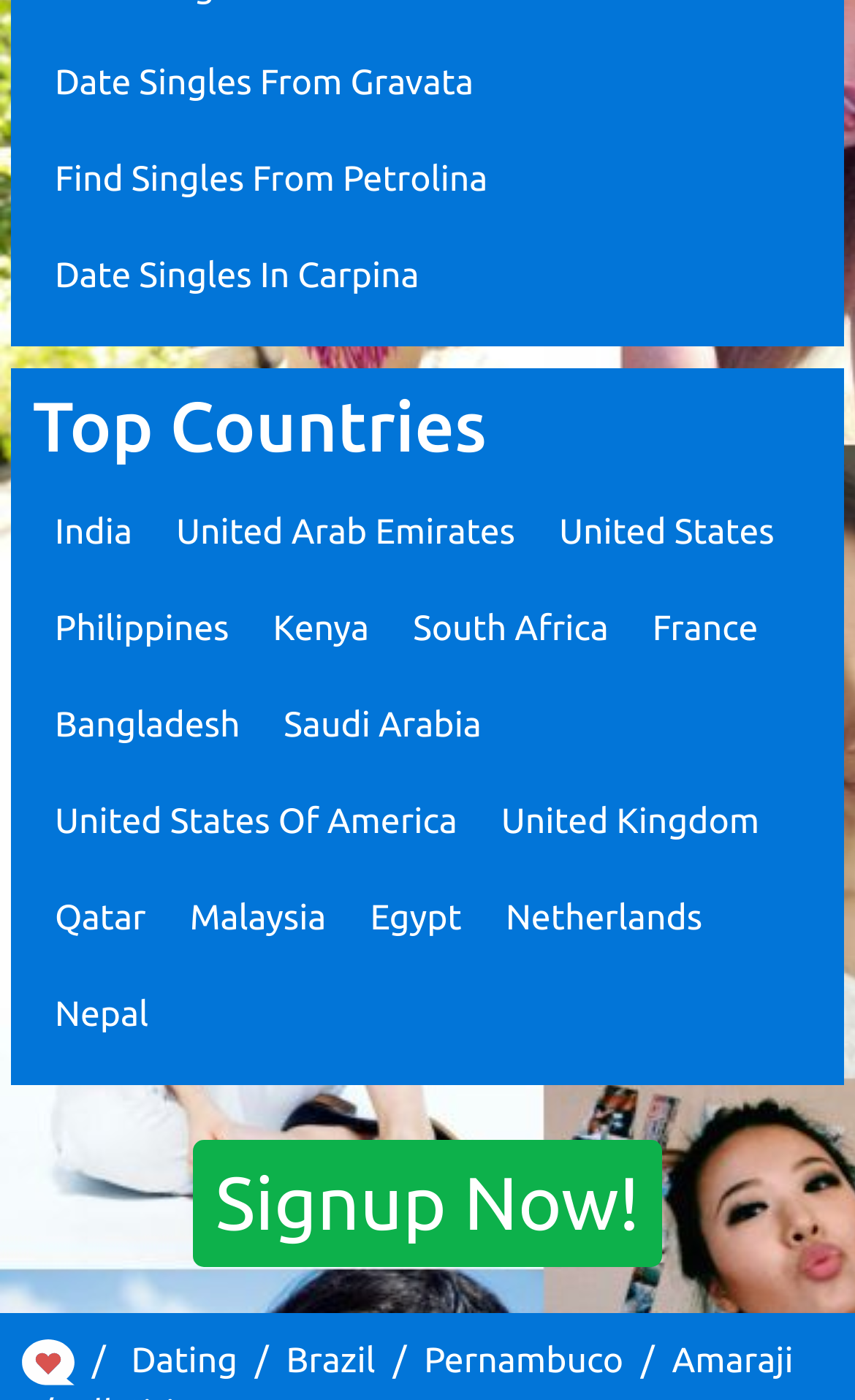What is the call-to-action button?
Please provide a single word or phrase as the answer based on the screenshot.

Signup Now!